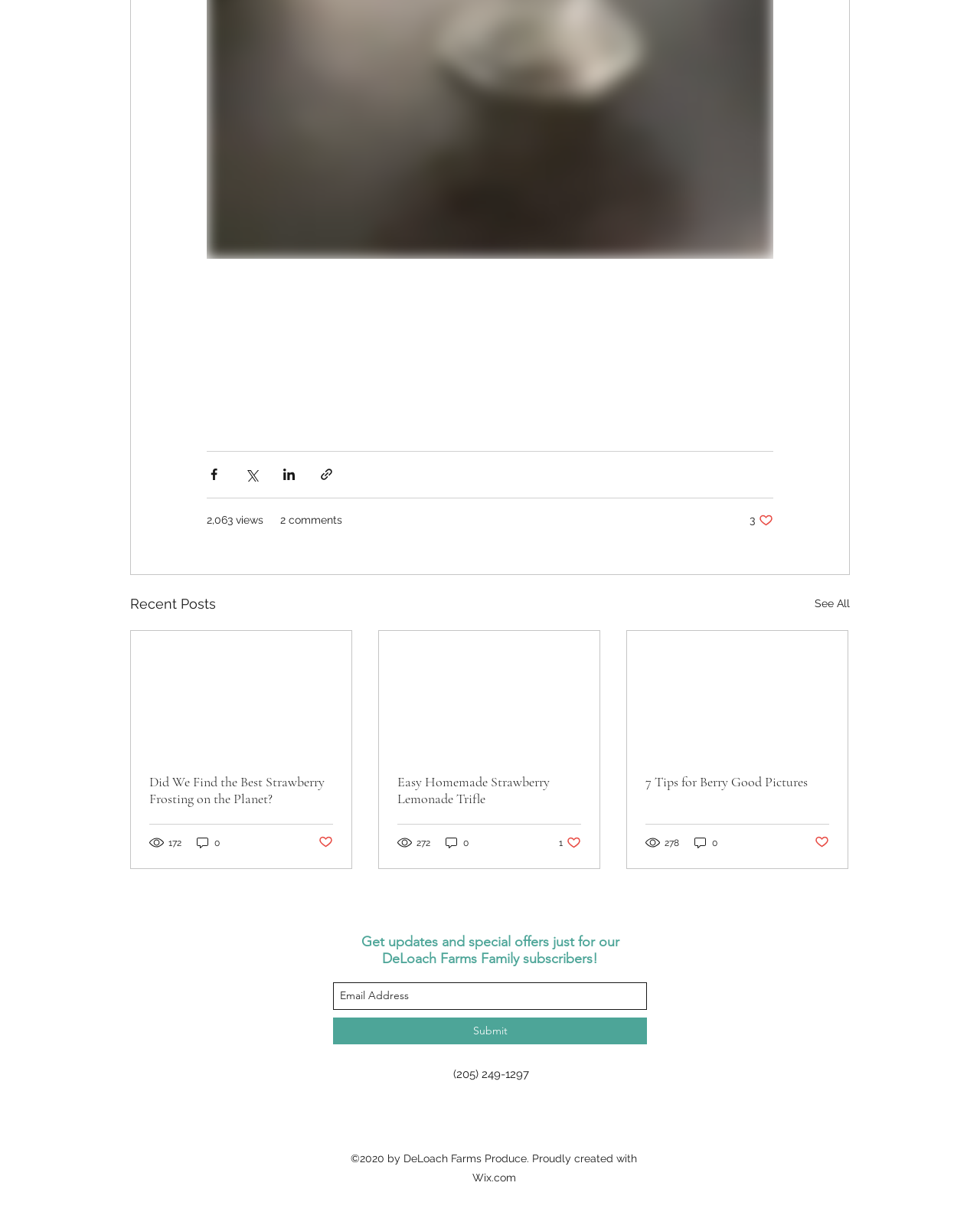Identify the bounding box coordinates for the UI element described as: "See All".

[0.831, 0.489, 0.867, 0.507]